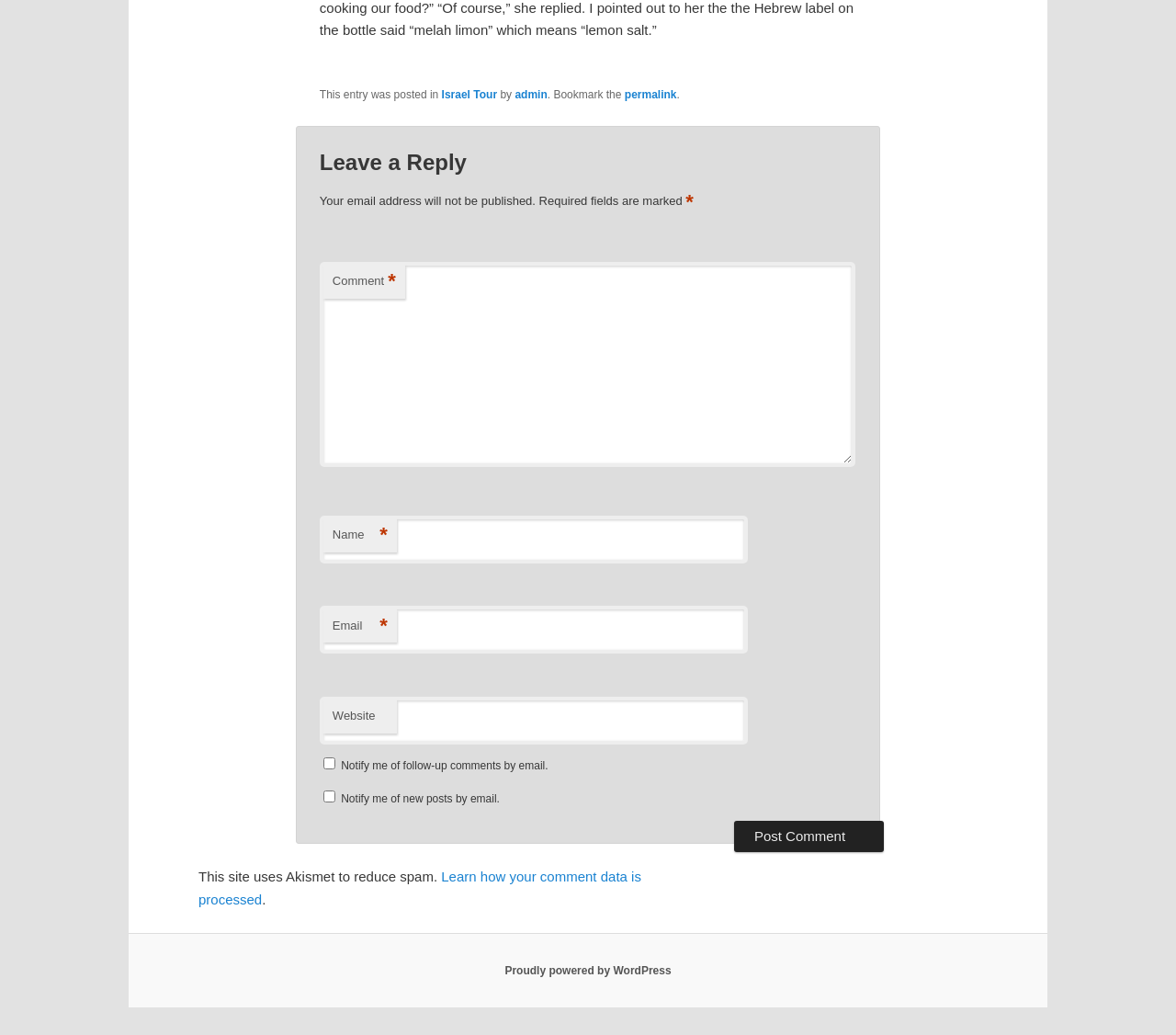Pinpoint the bounding box coordinates of the element to be clicked to execute the instruction: "View 'Sports' category".

None